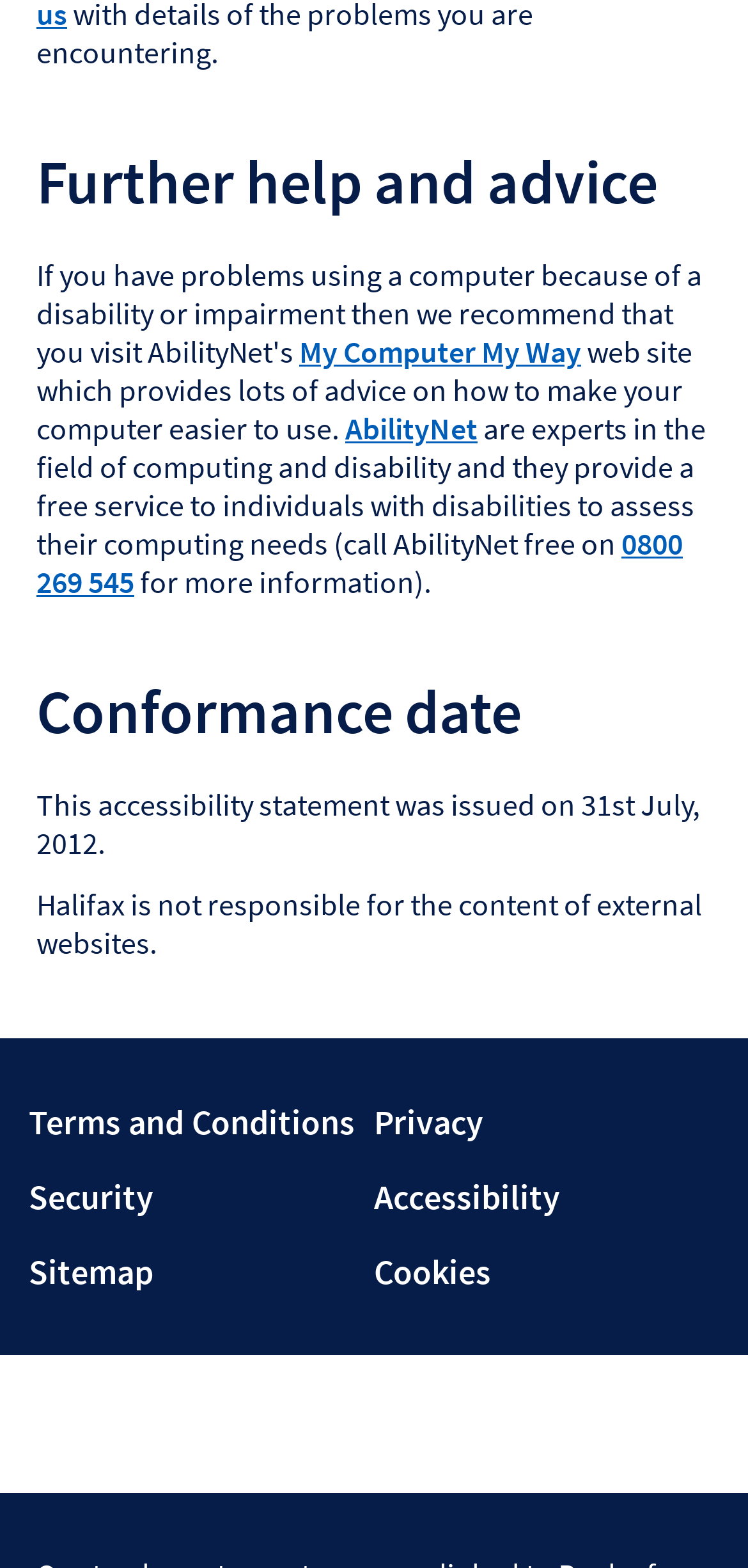What is the name of the website that provides advice on computer accessibility?
Use the screenshot to answer the question with a single word or phrase.

My Computer My Way